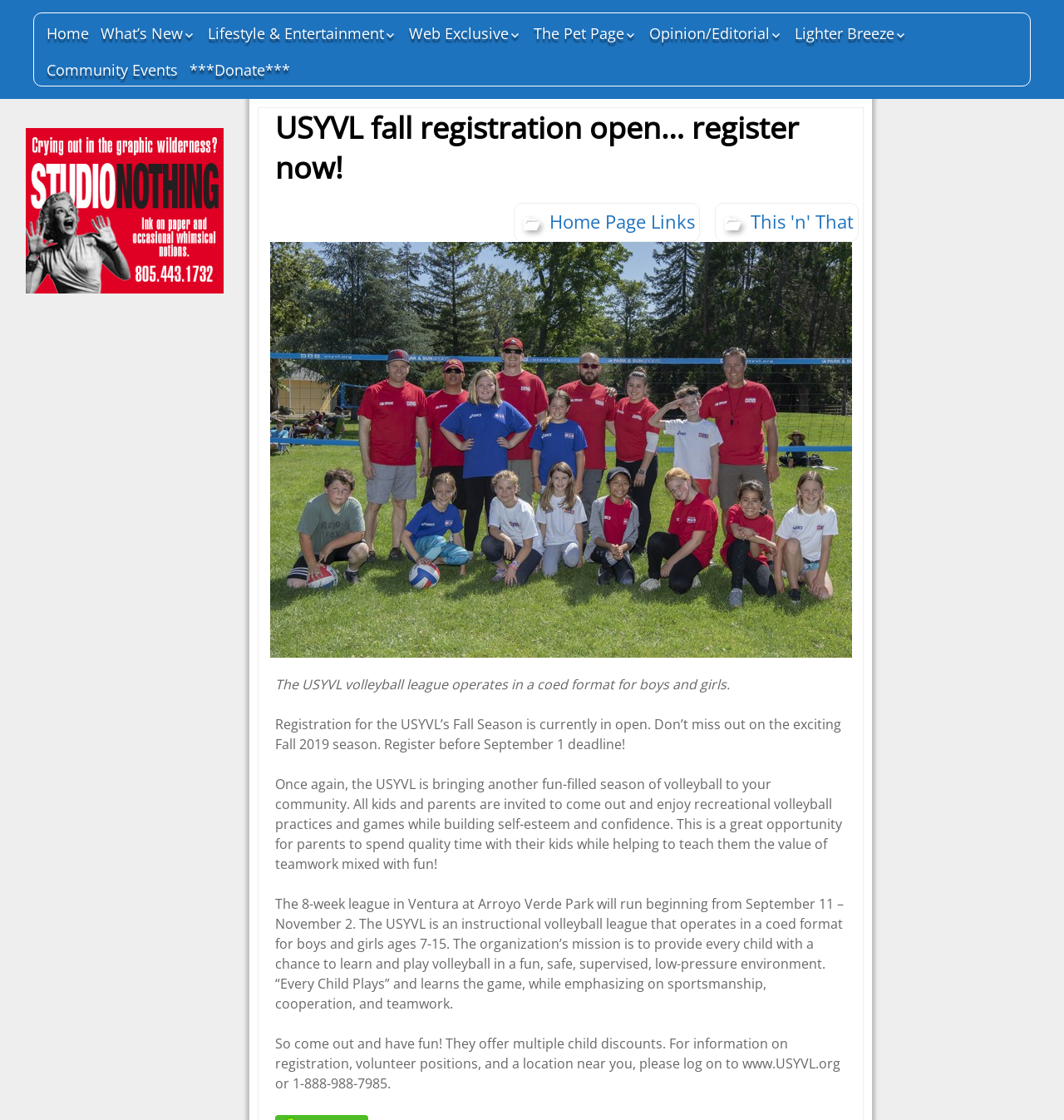Please determine the main heading text of this webpage.

USYVL fall registration open… register now!